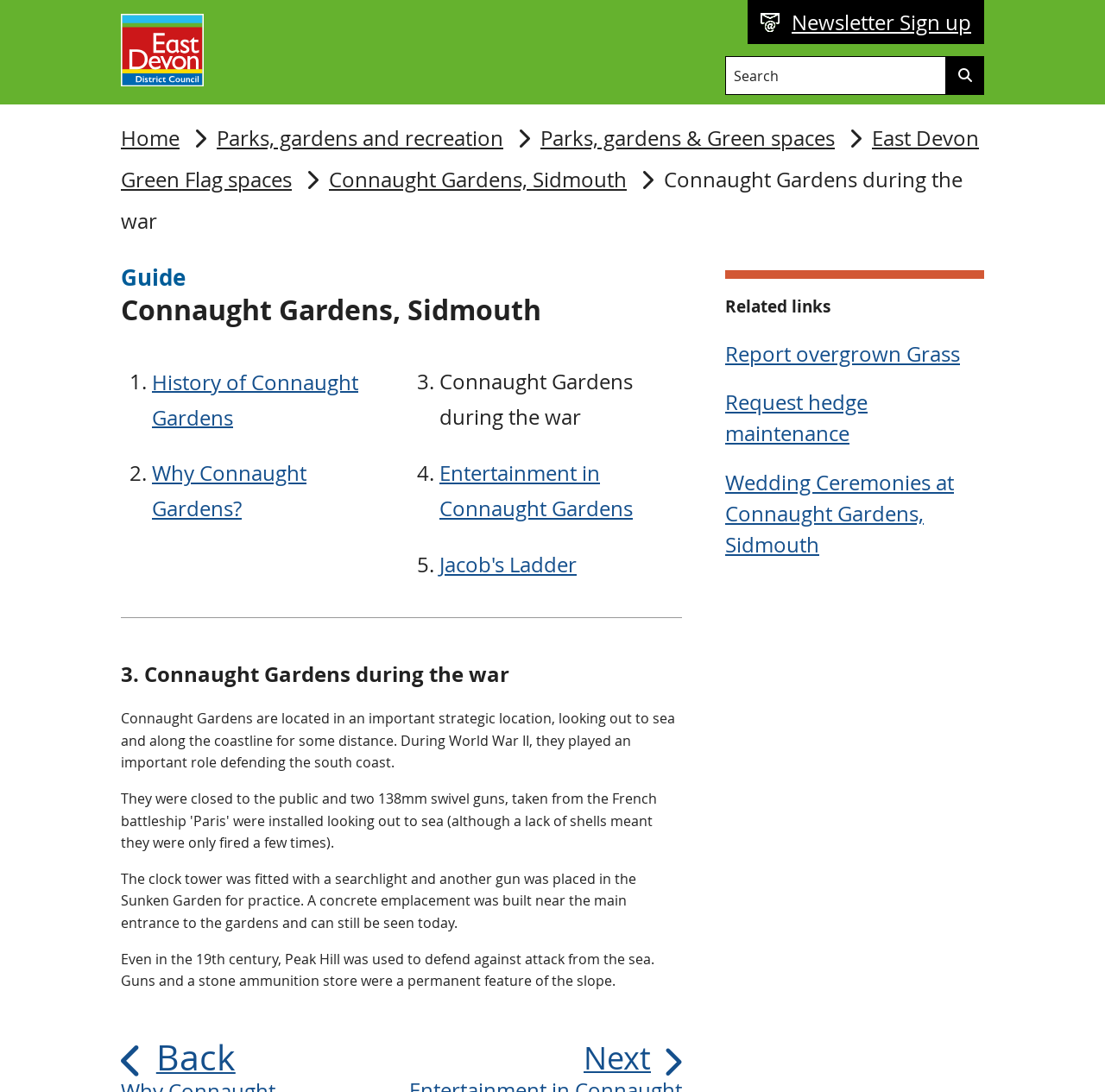Find the bounding box coordinates for the area you need to click to carry out the instruction: "Report overgrown Grass". The coordinates should be four float numbers between 0 and 1, indicated as [left, top, right, bottom].

[0.656, 0.307, 0.891, 0.343]